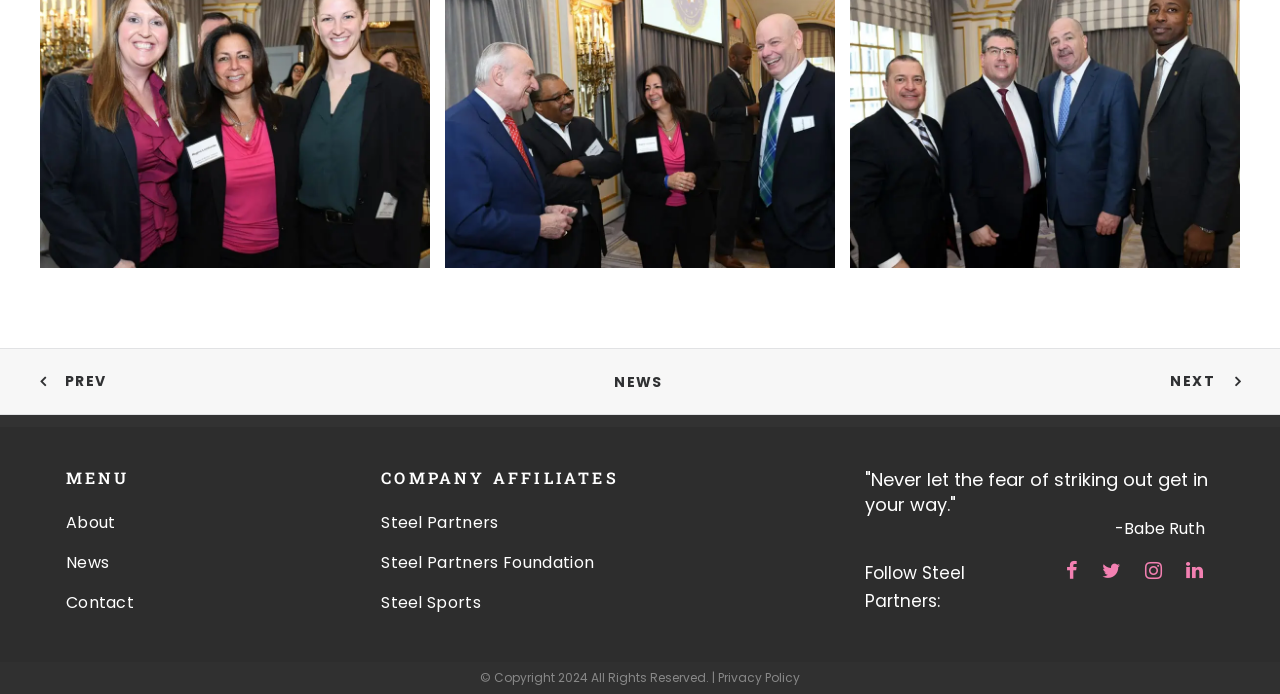Specify the bounding box coordinates of the region I need to click to perform the following instruction: "Visit the News page". The coordinates must be four float numbers in the range of 0 to 1, i.e., [left, top, right, bottom].

[0.48, 0.543, 0.518, 0.557]